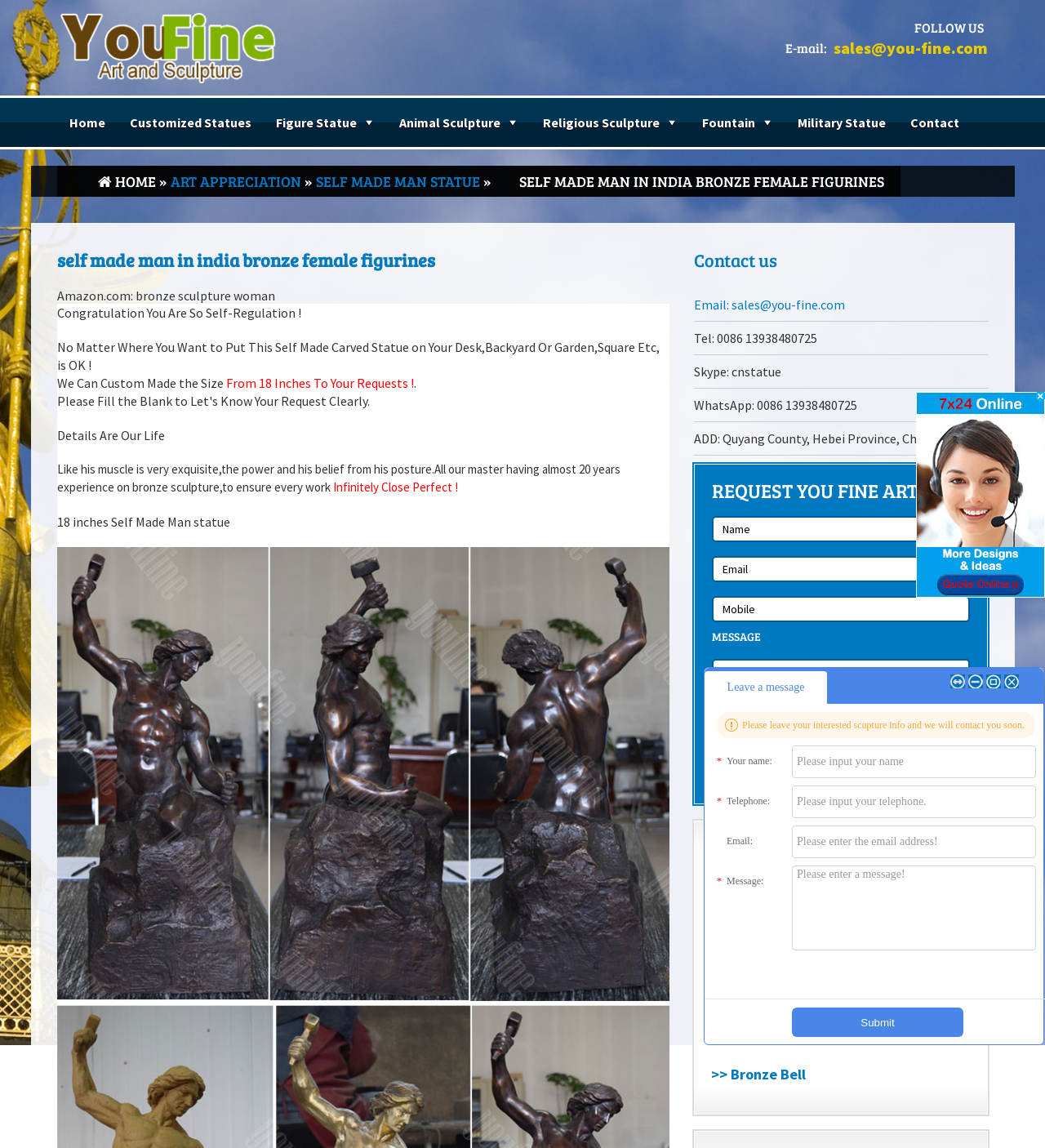Look at the image and write a detailed answer to the question: 
What is the title of the bronze statue?

I found the title of the bronze statue by looking at the heading on the webpage, which is located at the top center, and it says 'self made man in india bronze female figurines'.